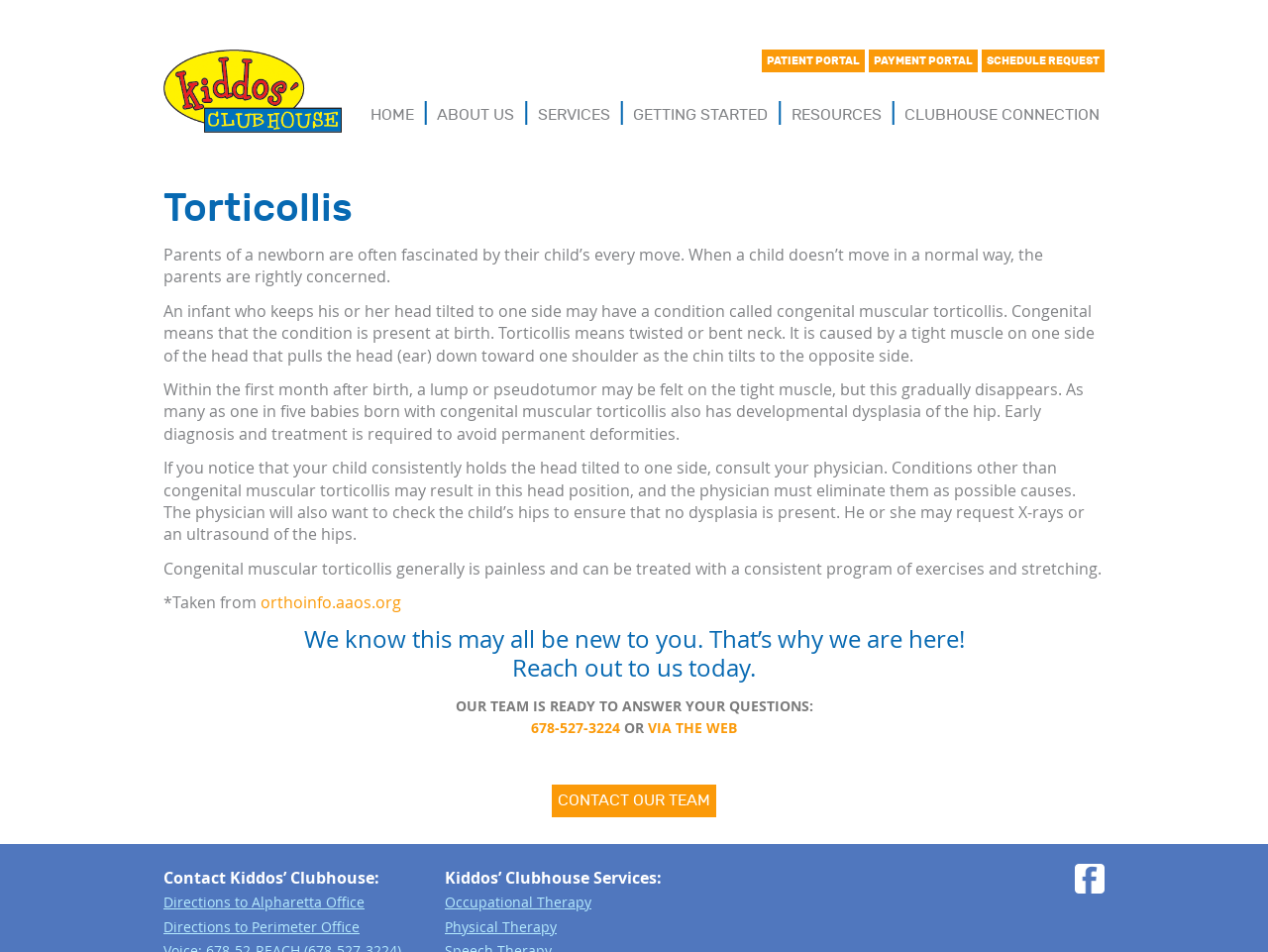Find the bounding box coordinates of the element's region that should be clicked in order to follow the given instruction: "Click on the 'PATIENT PORTAL' link". The coordinates should consist of four float numbers between 0 and 1, i.e., [left, top, right, bottom].

[0.601, 0.052, 0.682, 0.076]